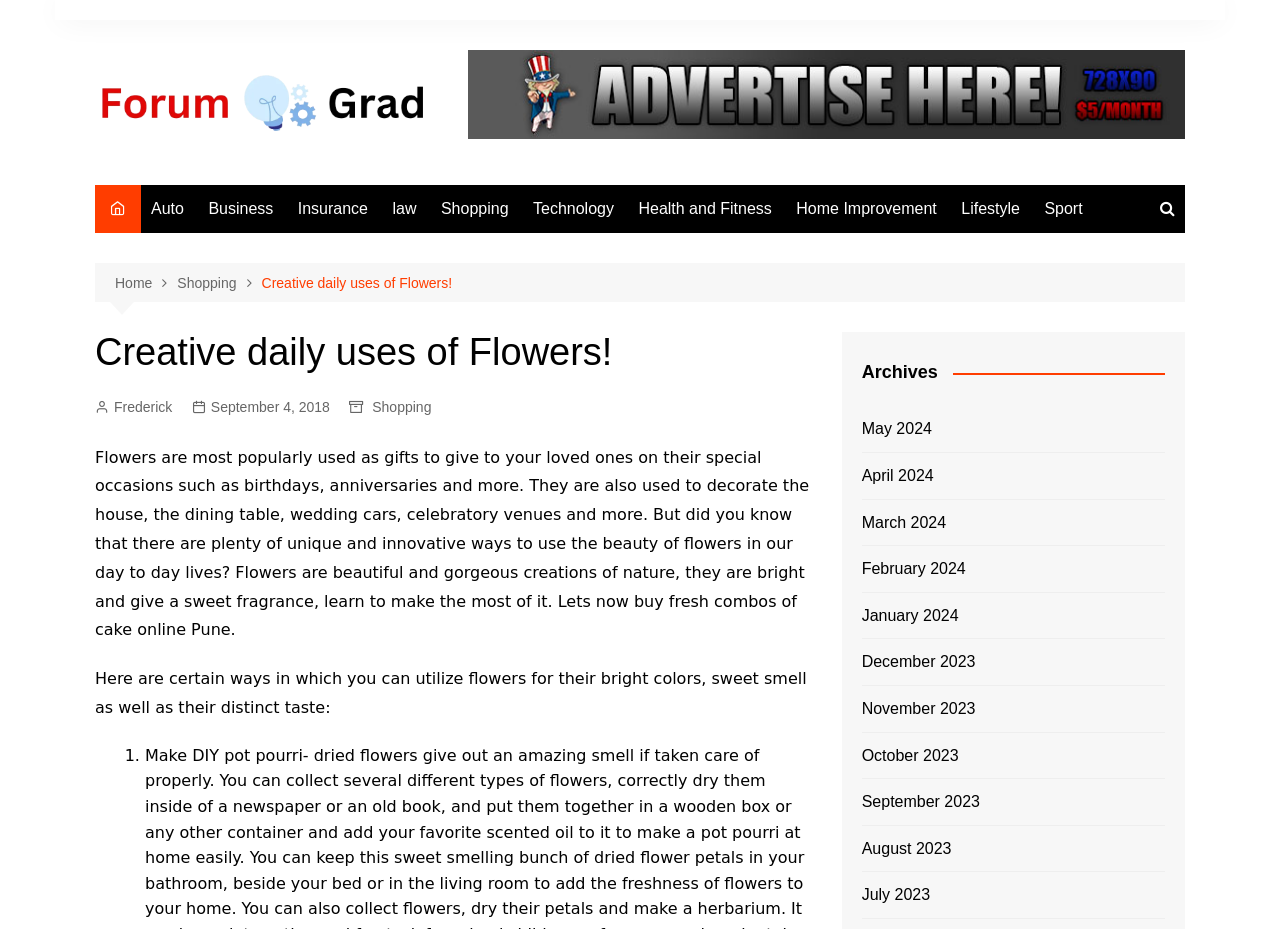Highlight the bounding box coordinates of the region I should click on to meet the following instruction: "read the article by 'Frederick'".

[0.074, 0.426, 0.135, 0.45]